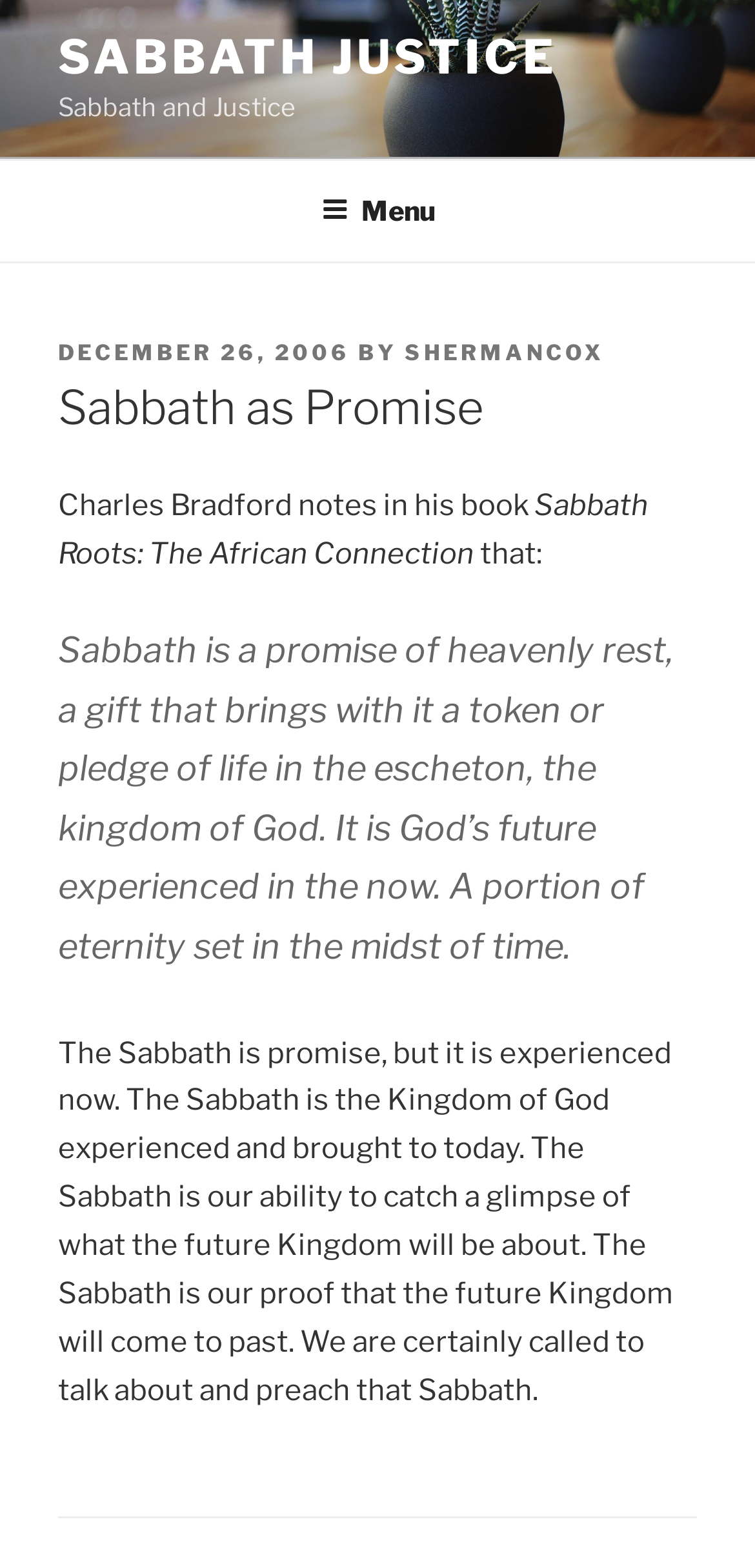Locate the bounding box coordinates for the element described below: "Sabbath Justice". The coordinates must be four float values between 0 and 1, formatted as [left, top, right, bottom].

[0.077, 0.019, 0.738, 0.054]